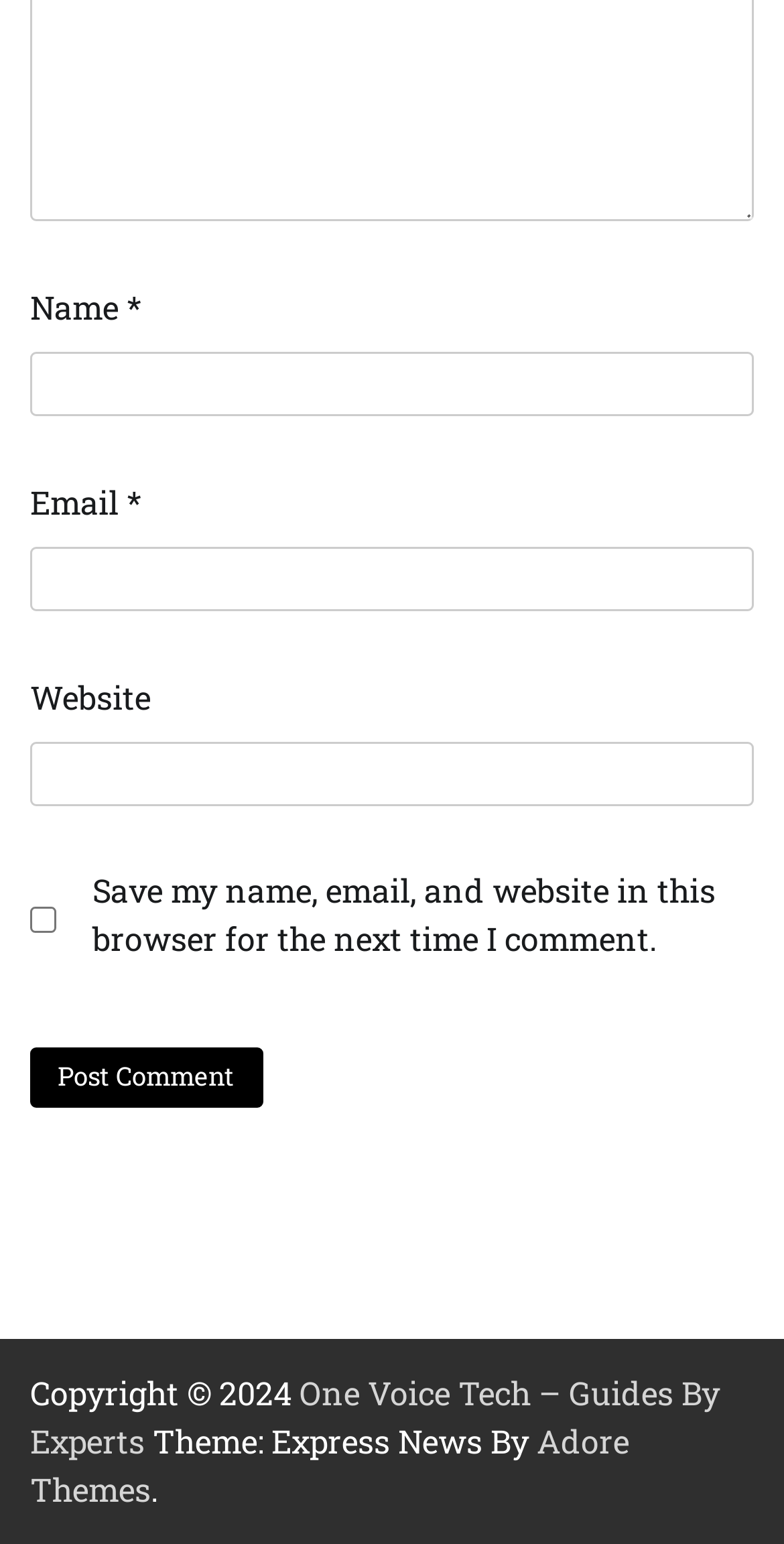What is the purpose of the 'Post Comment' button?
Answer with a single word or phrase by referring to the visual content.

Submit comment